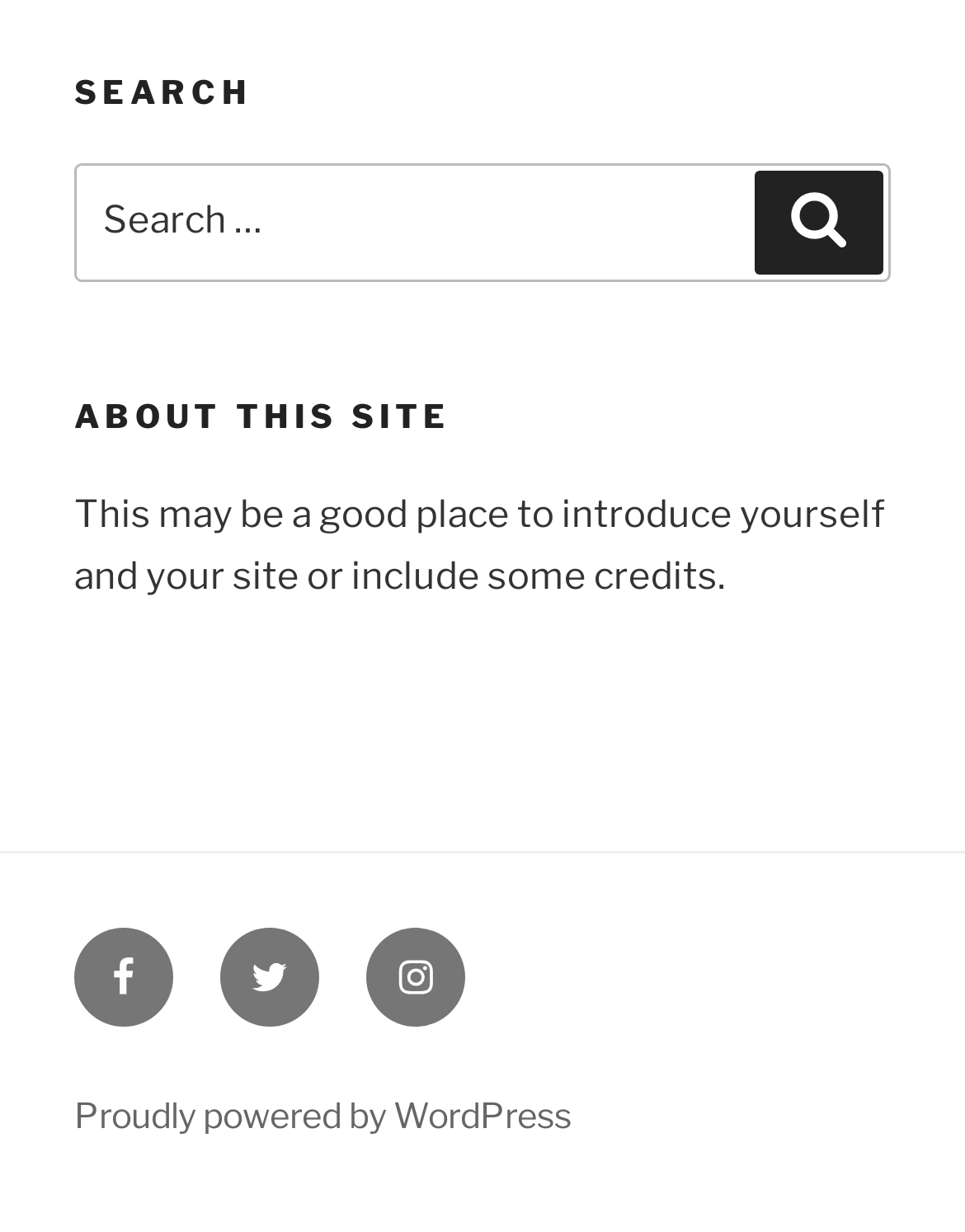What is the name of the platform powering the site?
Give a detailed and exhaustive answer to the question.

The footer section of the page contains a link that reads 'Proudly powered by WordPress', indicating that the site is built using the WordPress platform.